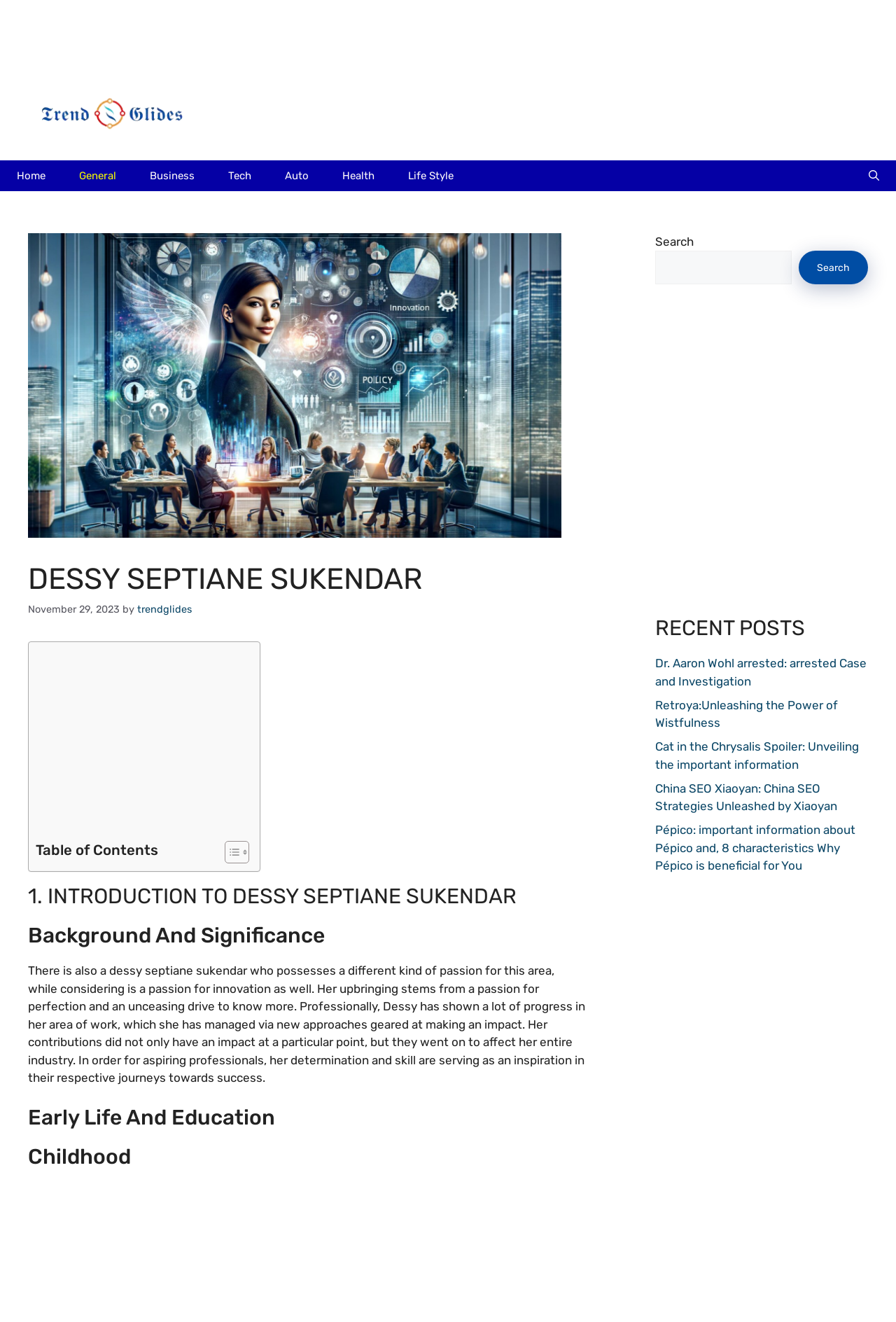Give a one-word or one-phrase response to the question: 
What is the name of the person described on this webpage?

Dessy Septiane Sukendar